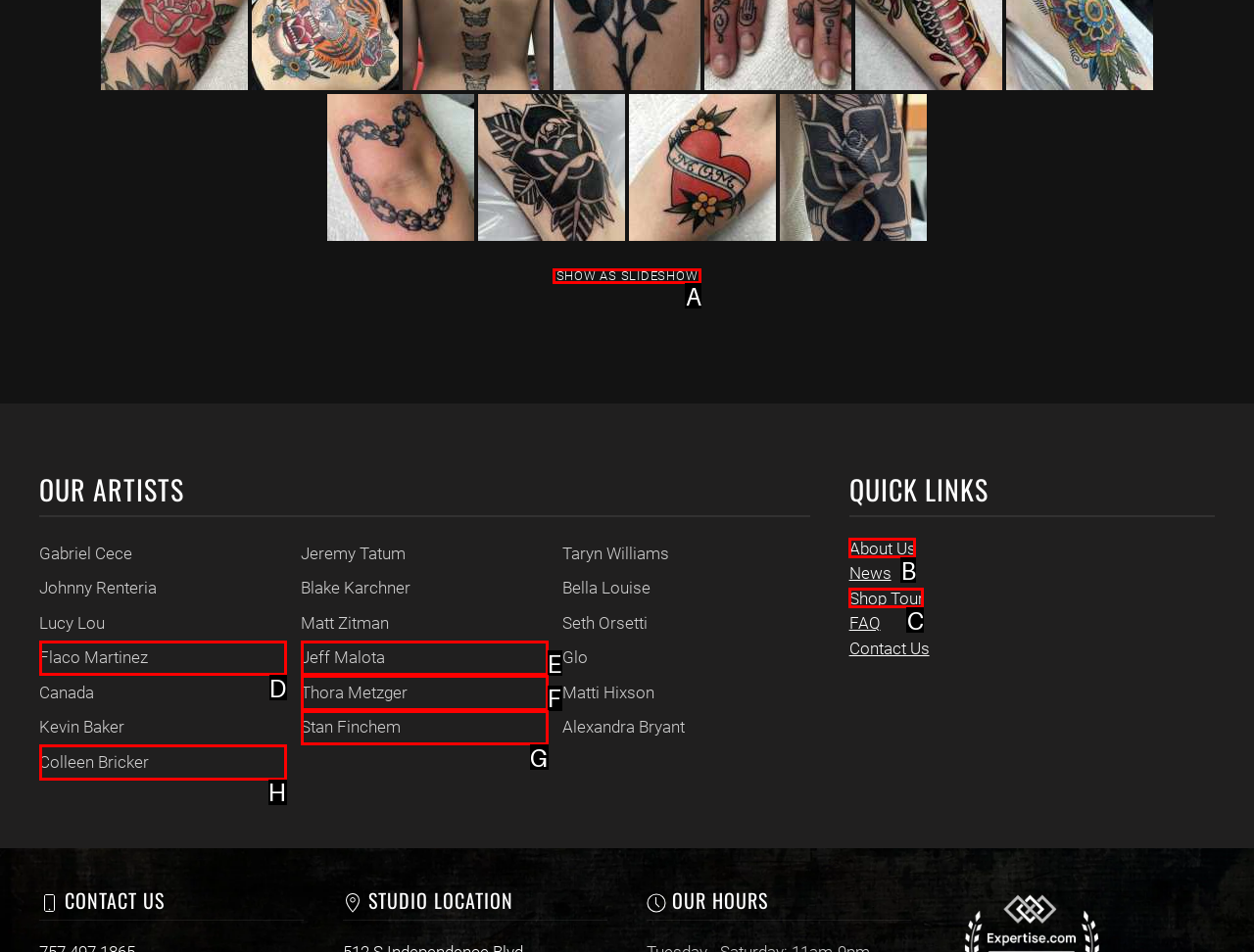Please indicate which HTML element should be clicked to fulfill the following task: Show artworks as slideshow. Provide the letter of the selected option.

A